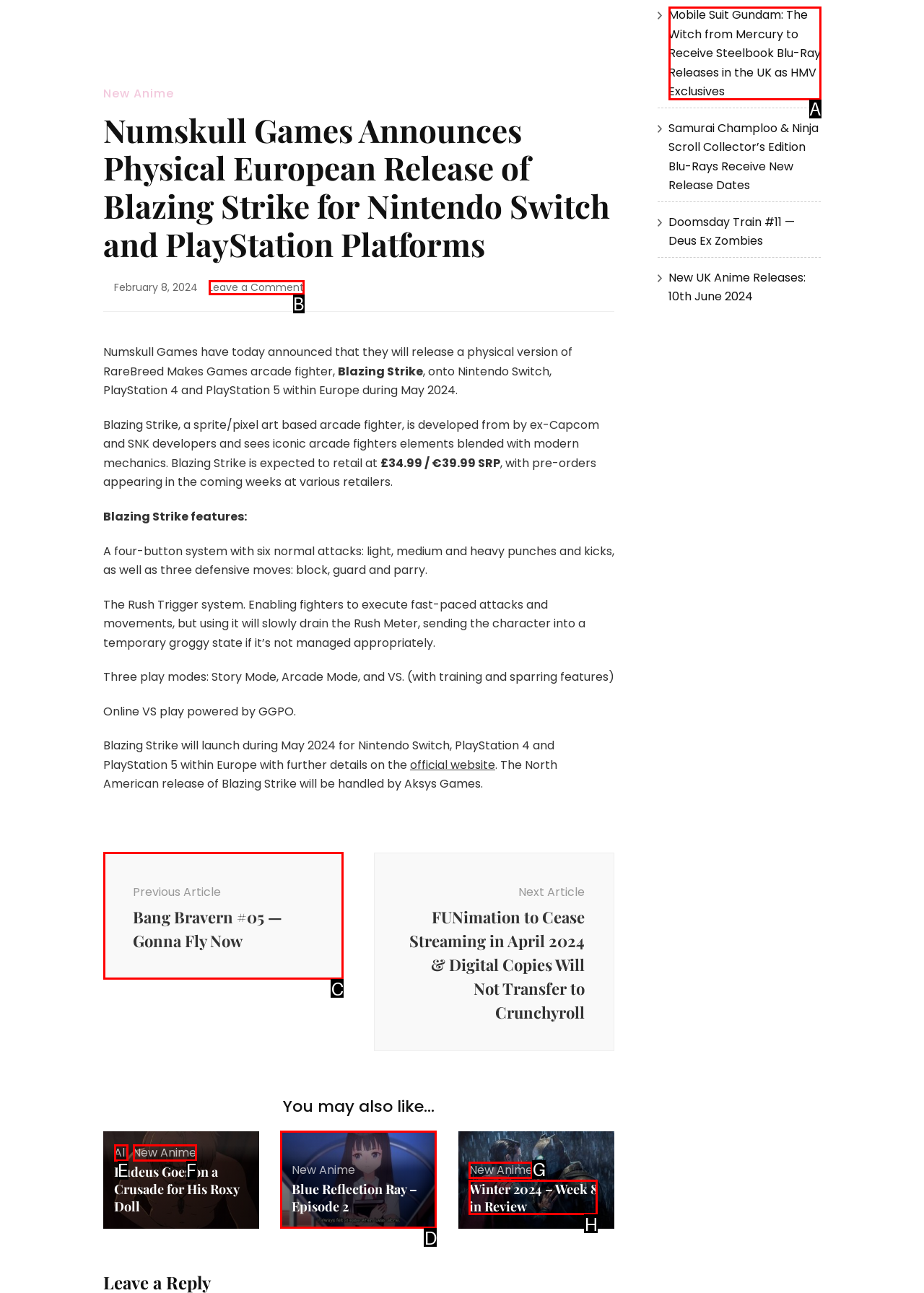Select the letter that aligns with the description: parent_node: New Anime. Answer with the letter of the selected option directly.

D